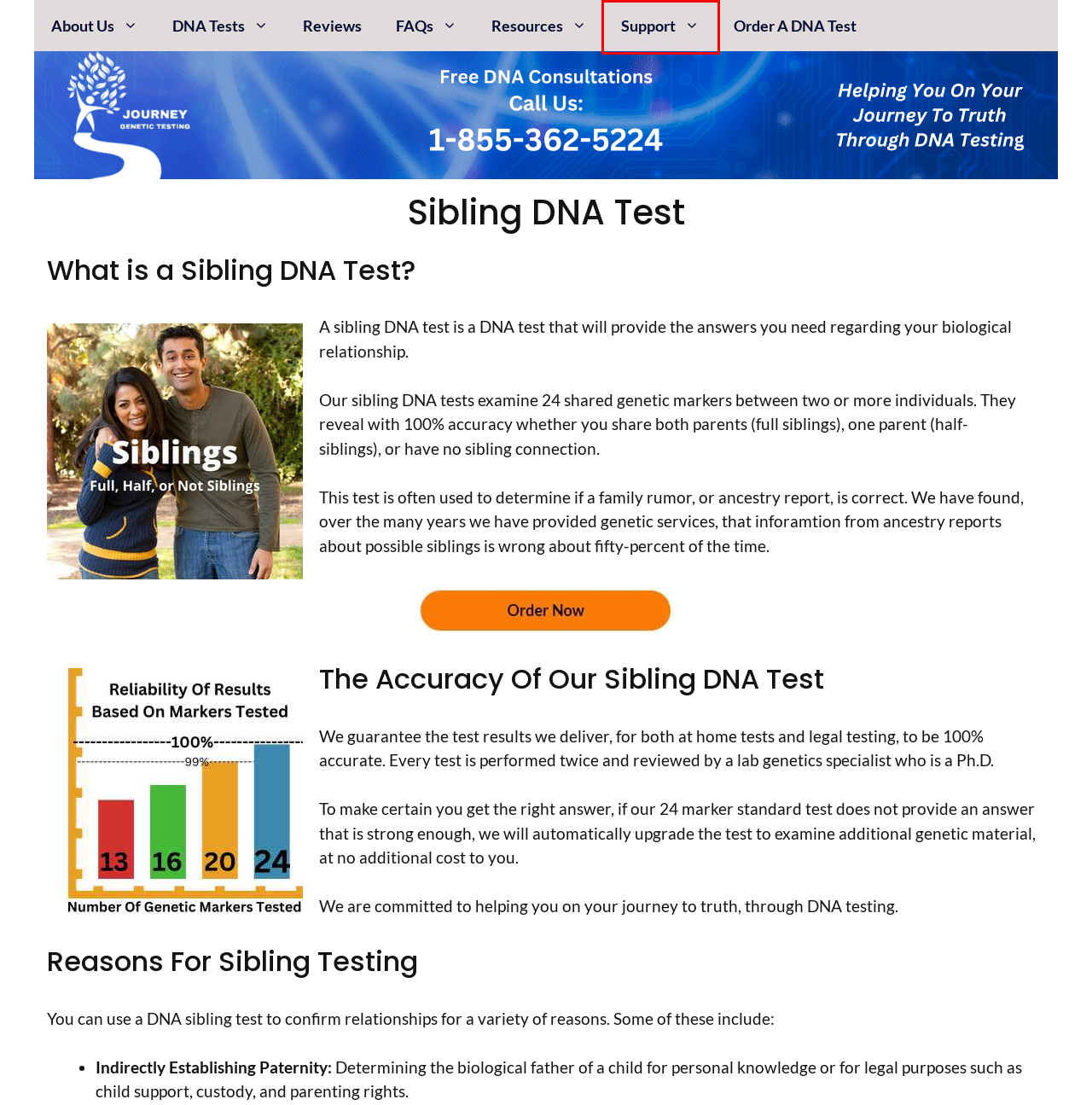You have a screenshot of a webpage with a red bounding box around an element. Select the webpage description that best matches the new webpage after clicking the element within the red bounding box. Here are the descriptions:
A. Frequently Asked Questions About DNA Testing
B. DNA Resources Hub: Knowledge for Your DNA Journey To Truth
C. Paternity DNA Tests - 100% Accurate - Low Cost - Fast
D. Client Support Ticket for Journey Genetic Testing Cases
E. Order A DNA Test - Paternity & Relationships - 100% Accurate
F. DNA Test Reviews From Journey Genetic Testing Clients
G. Legal Sibling DNA Testing: How it Works and What to Expect
H. Our DNA Test Can Get You A 100% Accurate Answer

D